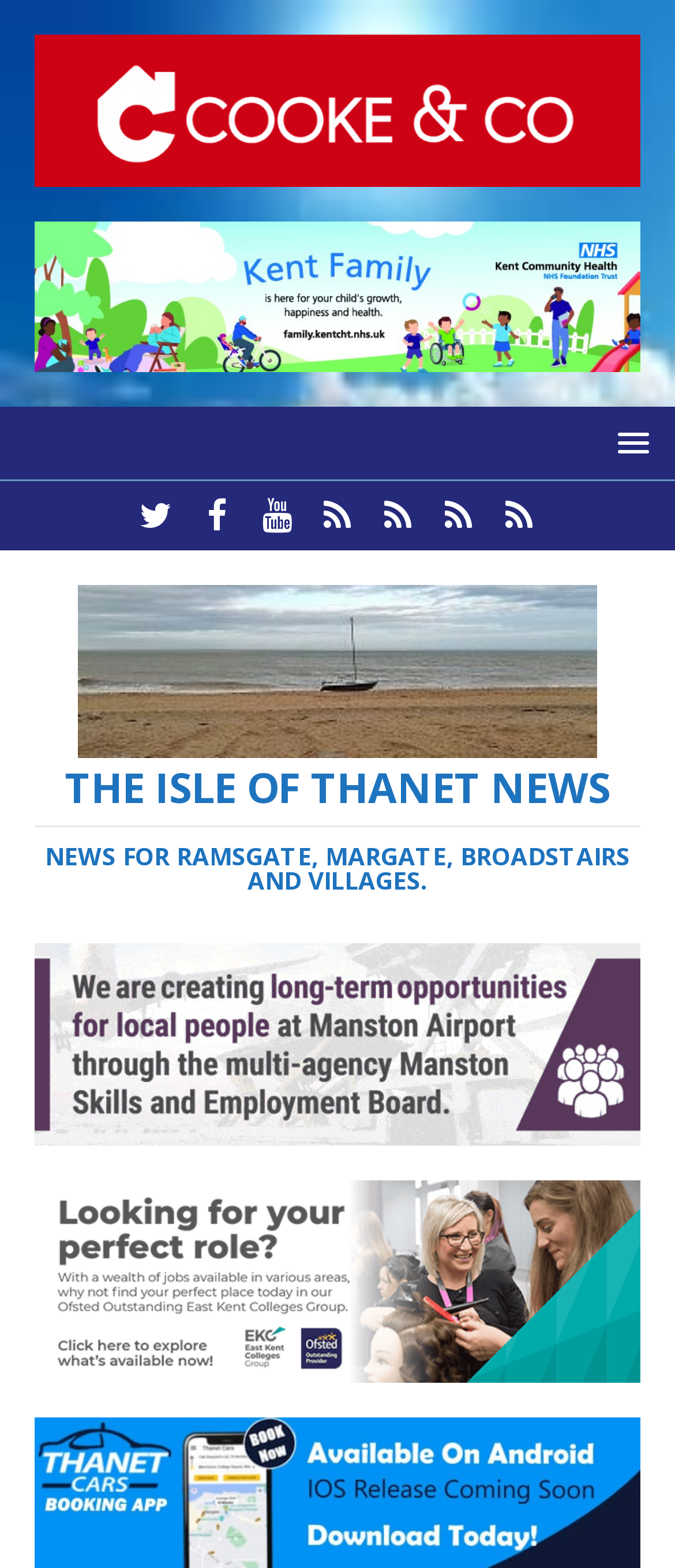Find the primary header on the webpage and provide its text.

Crews called to Trove Court bin chute fire